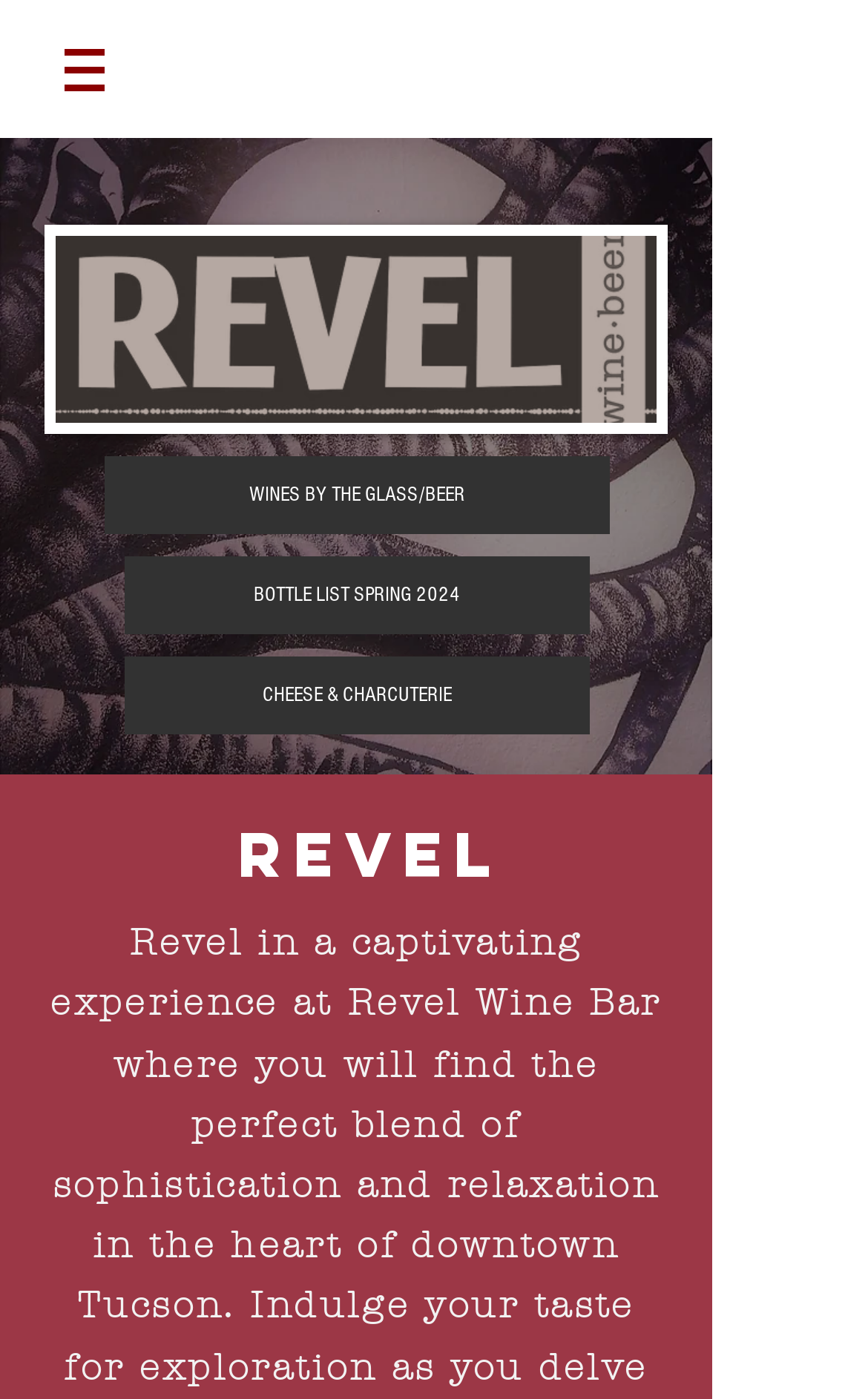Detail the various sections and features of the webpage.

The webpage is about REVEL, a Tucson wine bar. At the top left, there is a navigation menu with a button that has a popup menu. The button is accompanied by a small image. 

Below the navigation menu, there is a social bar with three grey icons for Facebook, Instagram, and Twitter, aligned horizontally. 

Further down, there are three links: "WINES BY THE GLASS/BEER", "BOTTLE LIST SPRING 2024", and "CHEESE & CHARCUTERIE", stacked vertically. 

To the right of these links, there is a large heading that reads "revel". 

At the bottom of the page, there is a region labeled "ABOUT", which likely contains information about the wine bar.